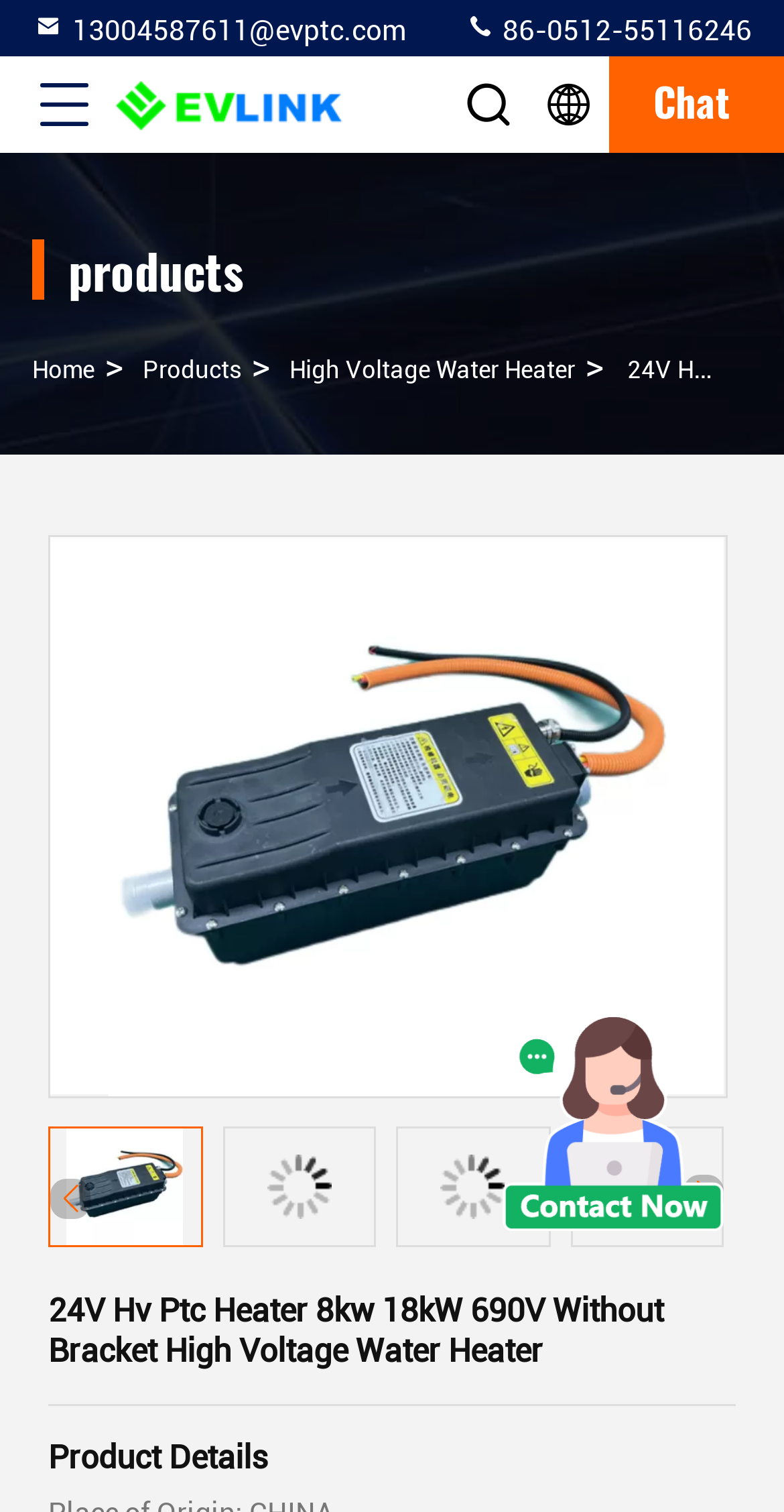Extract the top-level heading from the webpage and provide its text.

24V Hv Ptc Heater 8kw 18kW 690V Without Bracket High Voltage Water Heater